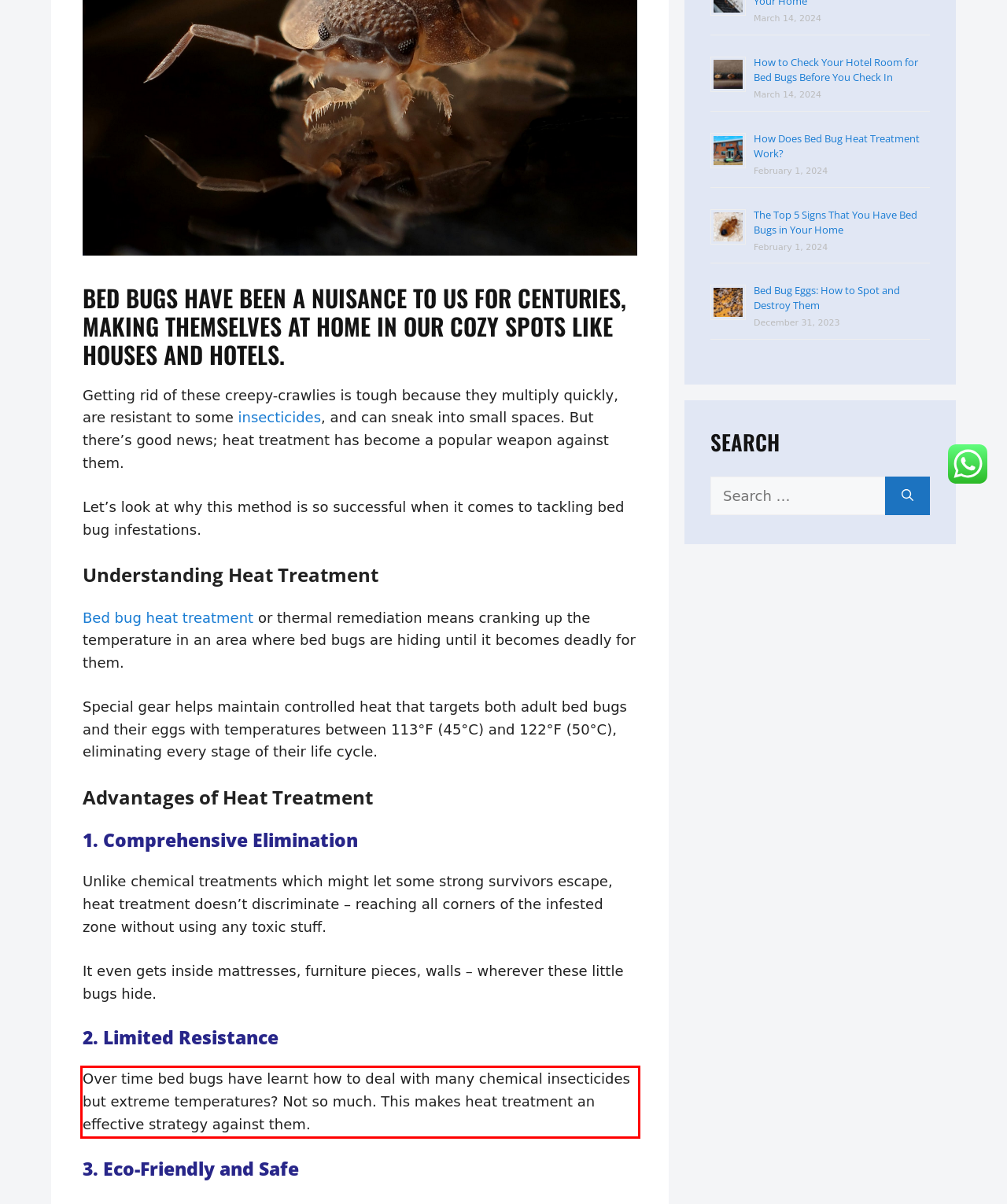Review the webpage screenshot provided, and perform OCR to extract the text from the red bounding box.

Over time bed bugs have learnt how to deal with many chemical insecticides but extreme temperatures? Not so much. This makes heat treatment an effective strategy against them.